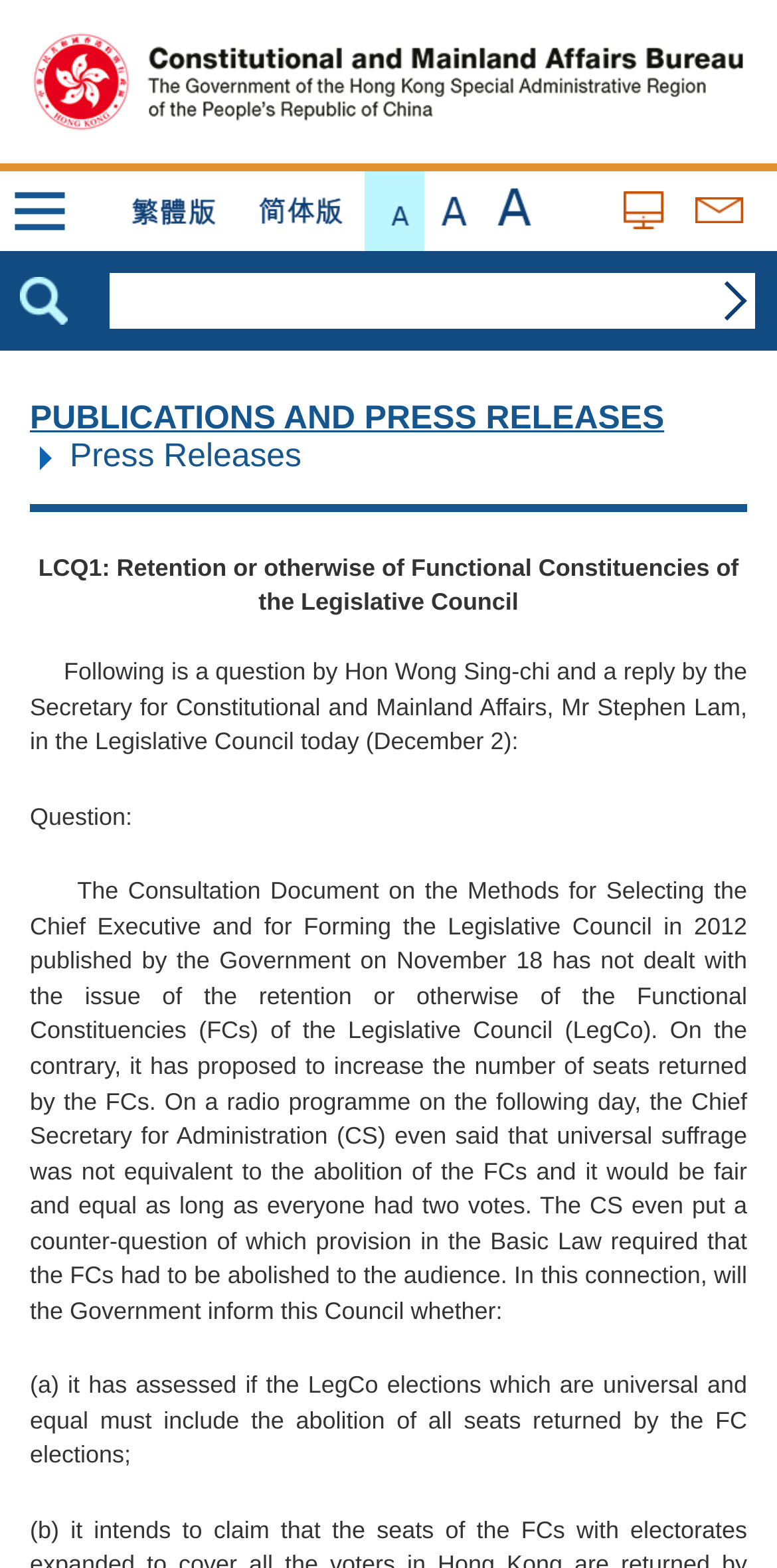Please determine the bounding box coordinates for the UI element described here. Use the format (top-left x, top-left y, bottom-right x, bottom-right y) with values bounded between 0 and 1: parent_node: Search aria-label="Search" name="query"

[0.138, 0.172, 0.974, 0.21]